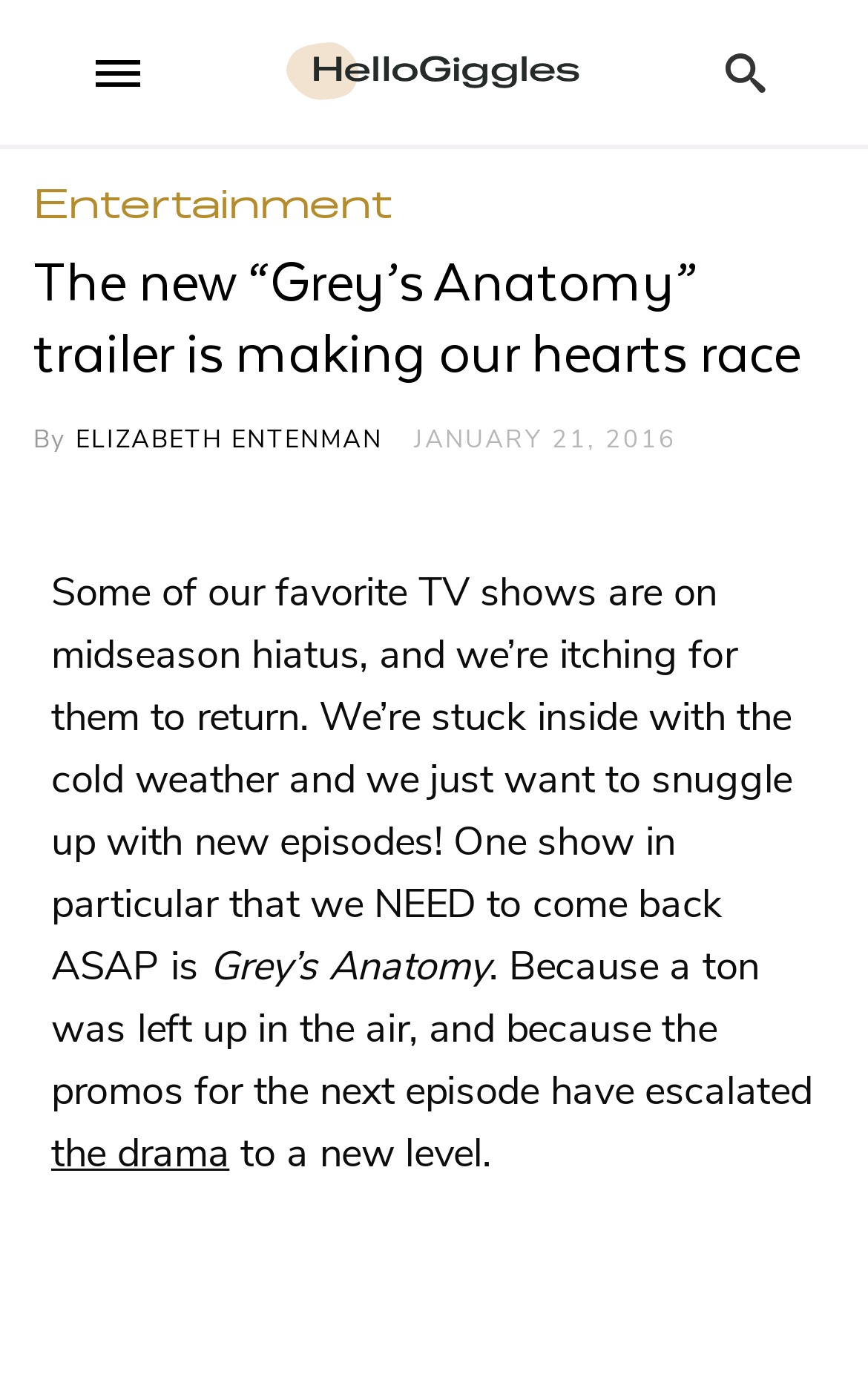What is the date of the article?
Please provide a full and detailed response to the question.

I found the answer by looking at the StaticText element with the text 'JANUARY 21, 2016' which indicates the date of the article.